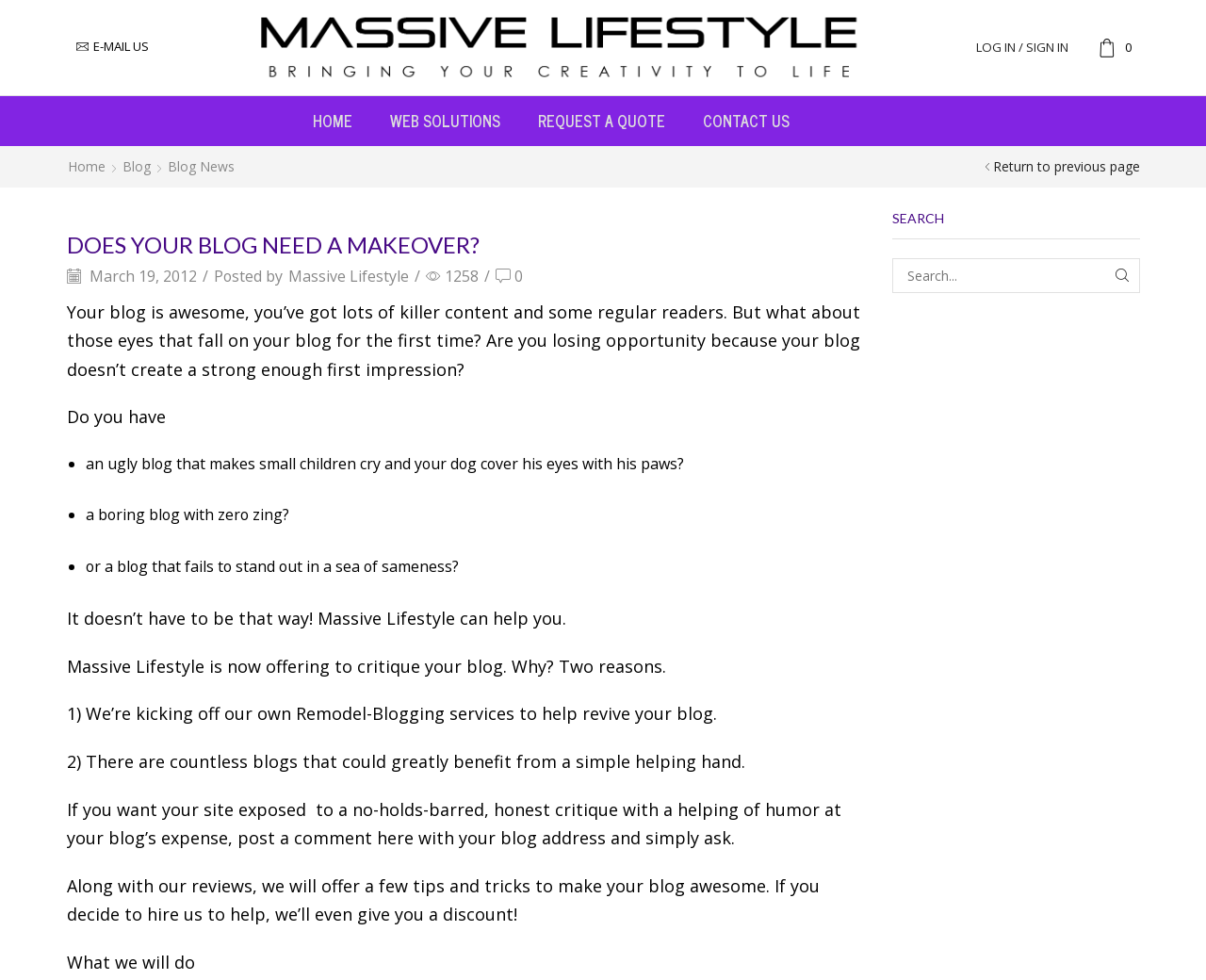Determine the bounding box coordinates of the area to click in order to meet this instruction: "Click on the 'HOME' link".

[0.244, 0.098, 0.308, 0.149]